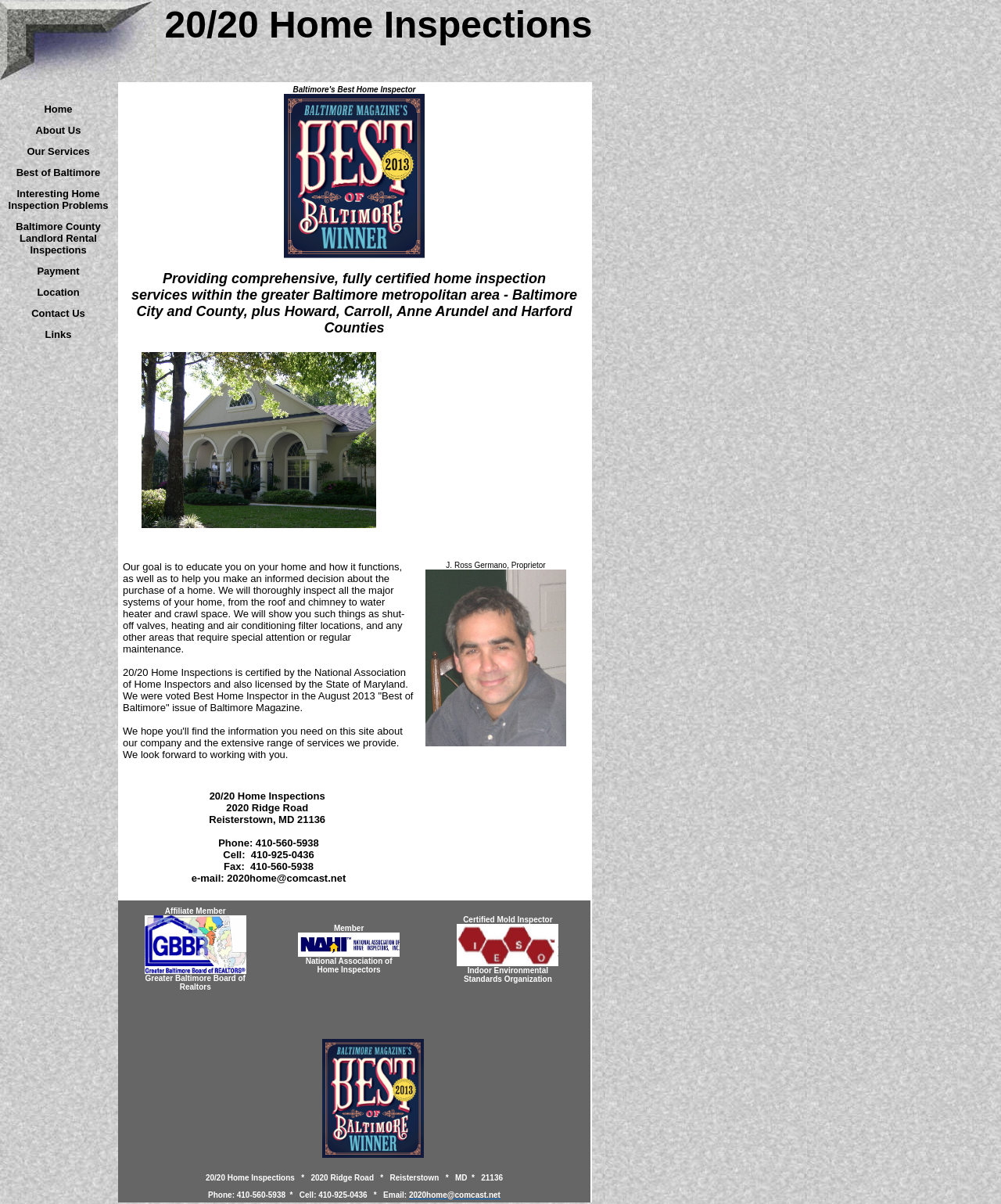Generate a thorough explanation of the webpage's elements.

This webpage is about 20/20 Home Inspections, a company providing home inspection services in the greater Baltimore metropolitan area. At the top of the page, there is a header section with the company name "20/20 Home Inspections" and a navigation menu with links to various pages, including "Home", "About Us", "Our Services", and more.

Below the header section, there is a main content area that occupies most of the page. The content is divided into two columns. The left column is narrower and contains a brief introduction to the company, including a logo and a short paragraph describing their services. The right column is wider and contains more detailed information about the company, including their goal, services, certifications, and contact information.

In the introduction section, there is an image "eifs_home.jpg" and a brief text describing the company's services. The image is likely a logo or a related image. Below the introduction, there is a section describing the company's goal, which is to educate customers about their homes and help them make informed decisions.

The company's services are listed, including inspections of major home systems, such as roofs, chimneys, water heaters, and crawl spaces. The company is certified by the National Association of Home Inspectors and licensed by the State of Maryland. They were voted Best Home Inspector in the August 2013 "Best of Baltimore" issue of Baltimore Magazine.

The contact information section includes the company's address, phone numbers, fax number, and email address. The proprietor's name, J. Ross Germano, is also mentioned.